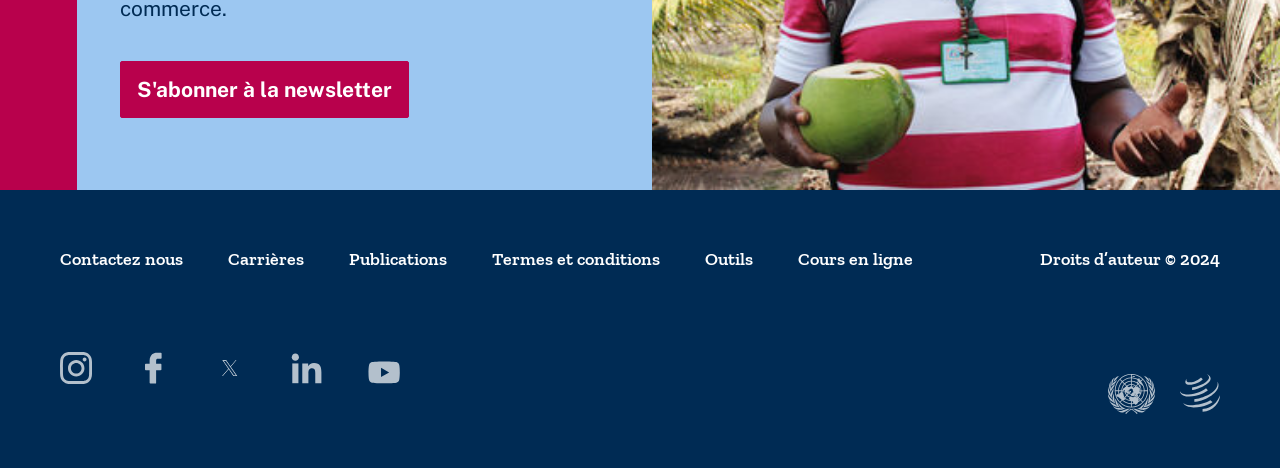Please determine the bounding box coordinates of the clickable area required to carry out the following instruction: "Contact us". The coordinates must be four float numbers between 0 and 1, represented as [left, top, right, bottom].

[0.047, 0.53, 0.143, 0.577]